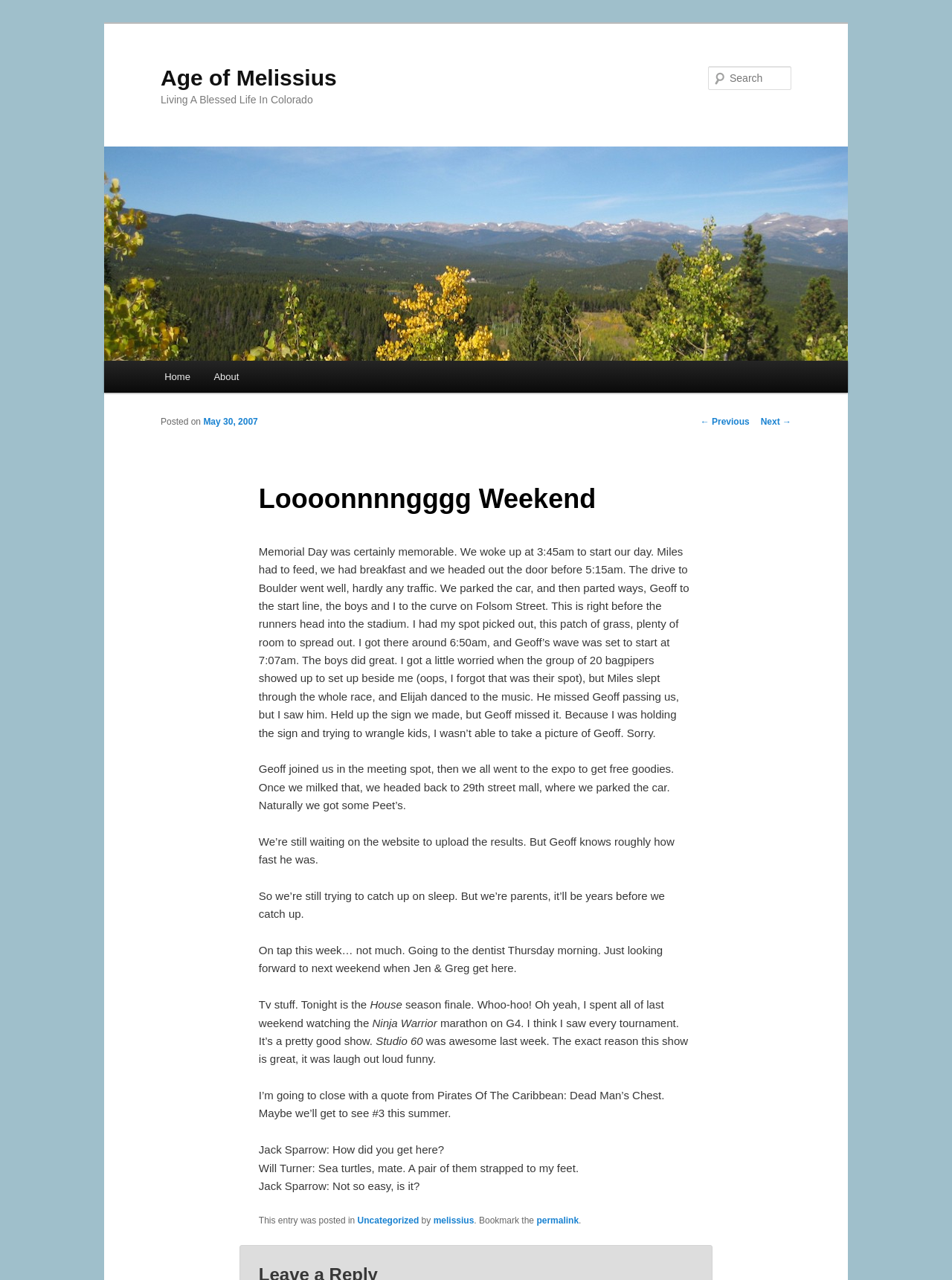Determine the bounding box coordinates of the clickable region to follow the instruction: "Read the previous post".

[0.736, 0.325, 0.787, 0.334]